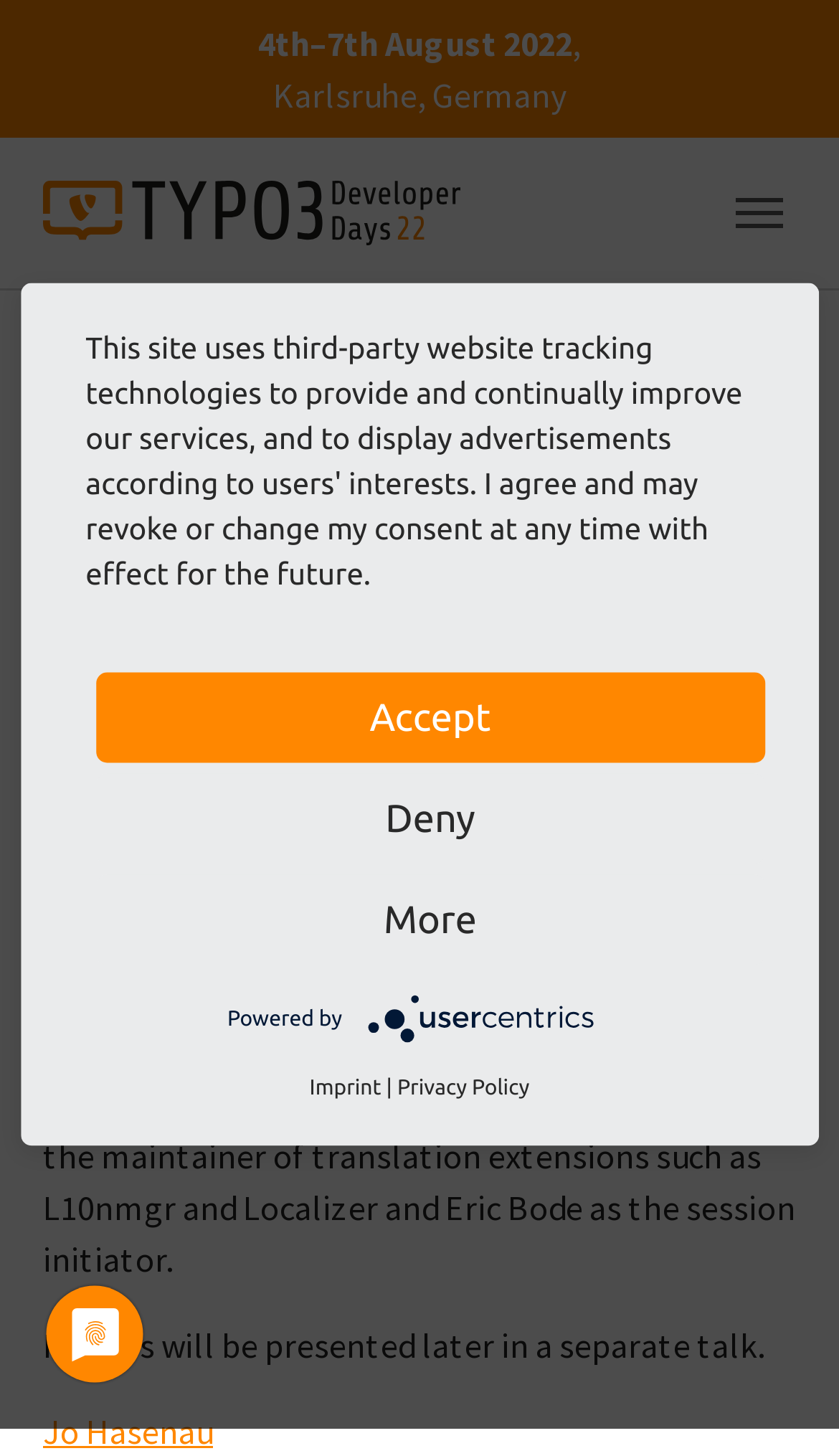Respond to the question below with a single word or phrase: Who is conducting the workshop?

Jo Hasenau and Eric Bode